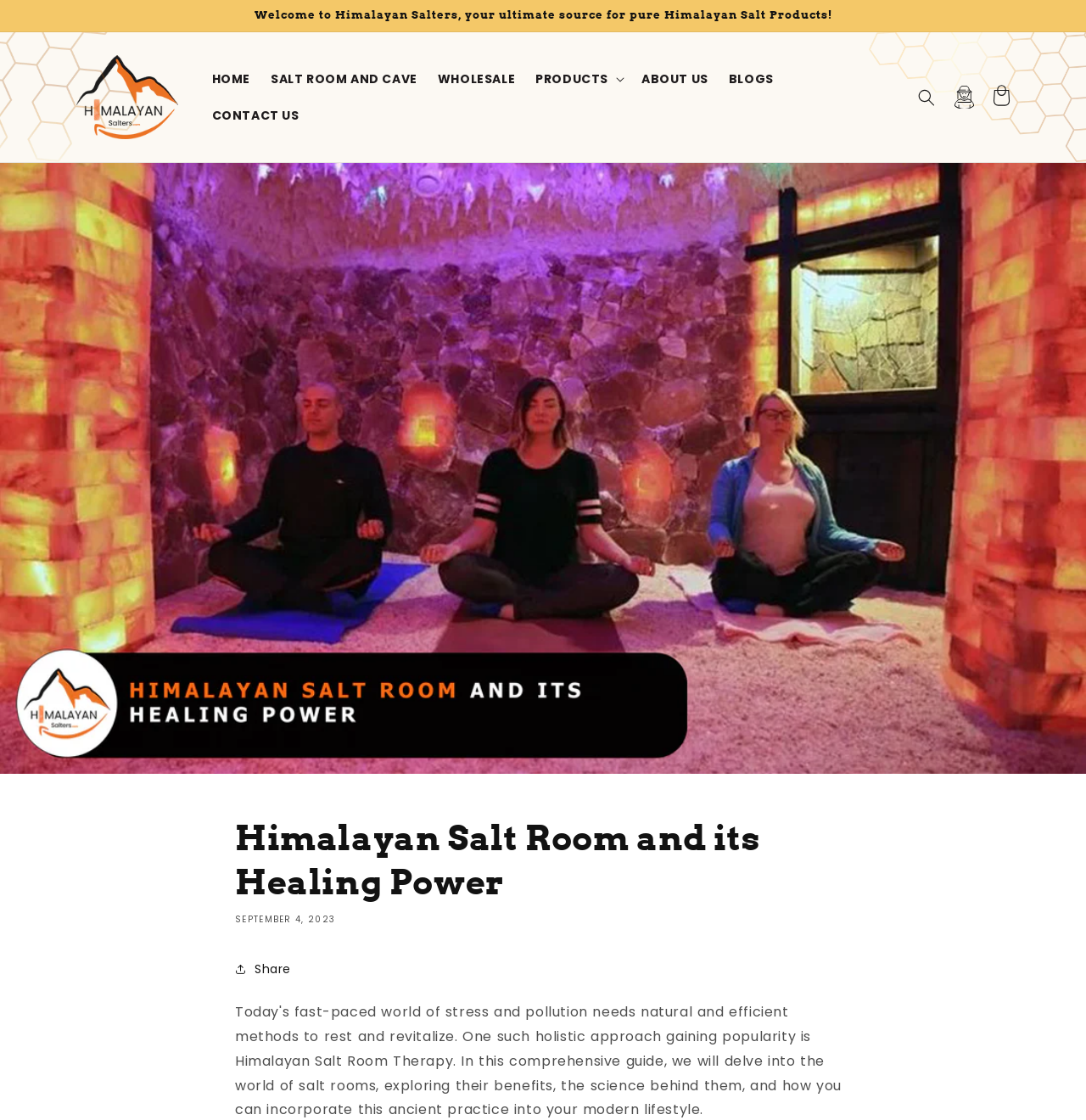Please locate the bounding box coordinates for the element that should be clicked to achieve the following instruction: "Log in to the account". Ensure the coordinates are given as four float numbers between 0 and 1, i.e., [left, top, right, bottom].

[0.87, 0.07, 0.905, 0.103]